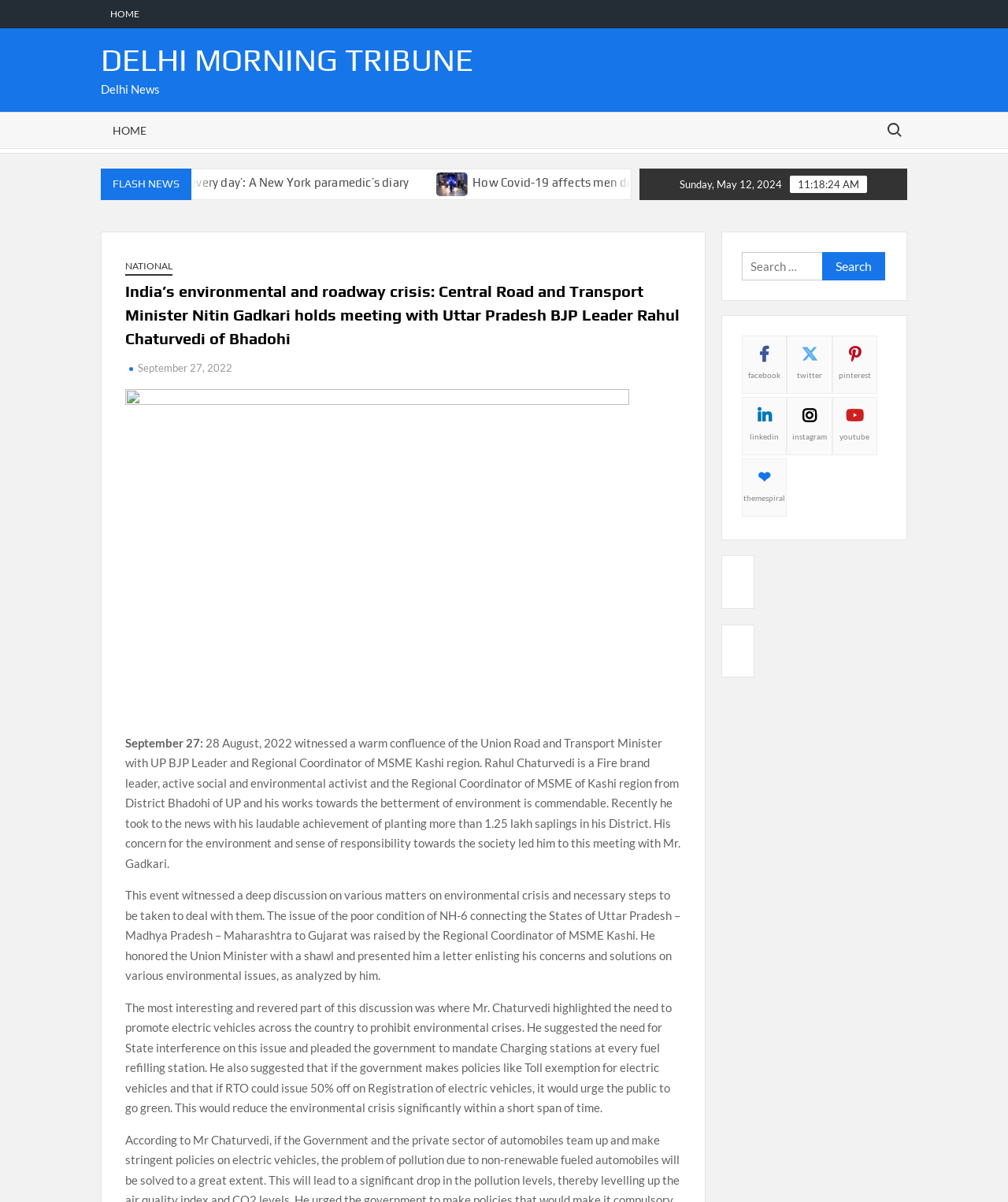Pinpoint the bounding box coordinates of the clickable element needed to complete the instruction: "Search for something". The coordinates should be provided as four float numbers between 0 and 1: [left, top, right, bottom].

[0.873, 0.097, 0.9, 0.119]